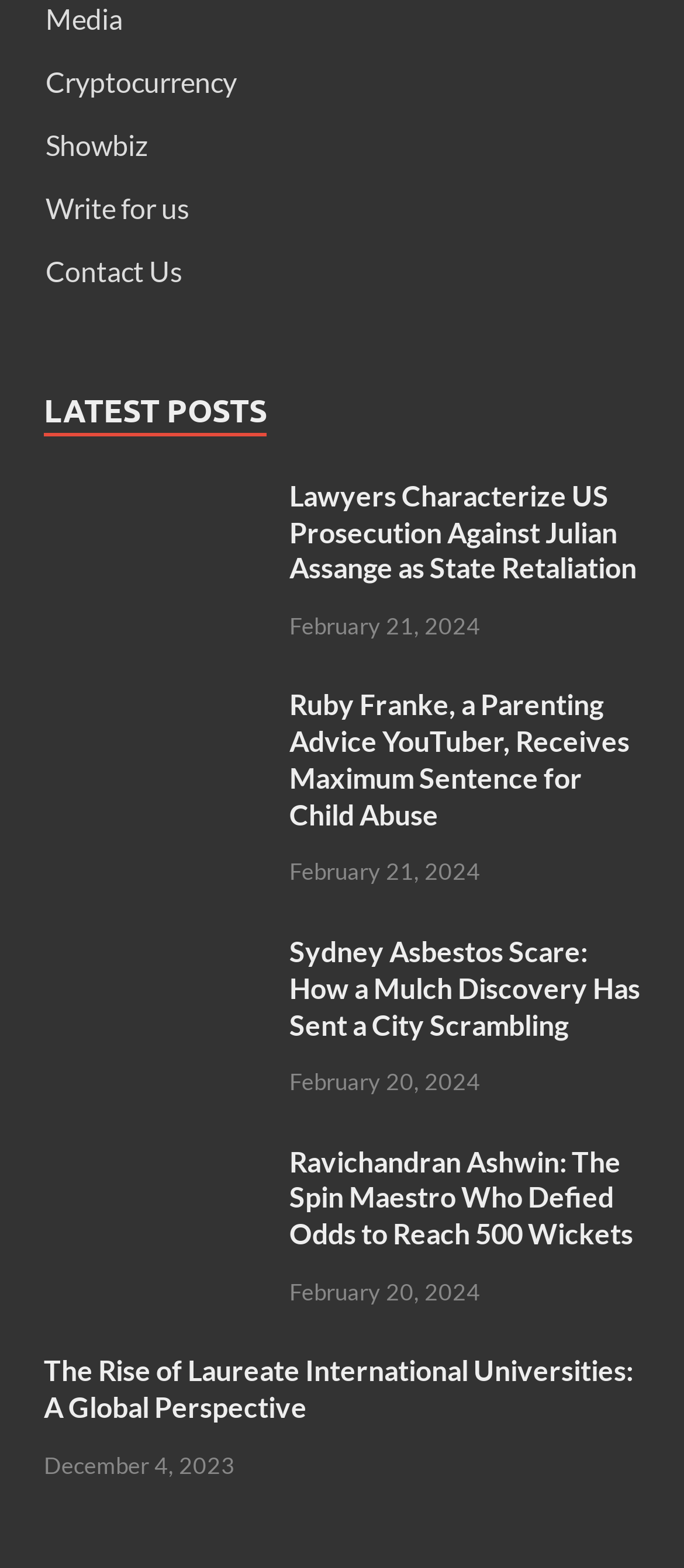Determine the bounding box coordinates of the region to click in order to accomplish the following instruction: "Read The Rise of Laureate International Universities: A Global Perspective". Provide the coordinates as four float numbers between 0 and 1, specifically [left, top, right, bottom].

[0.064, 0.863, 0.936, 0.91]